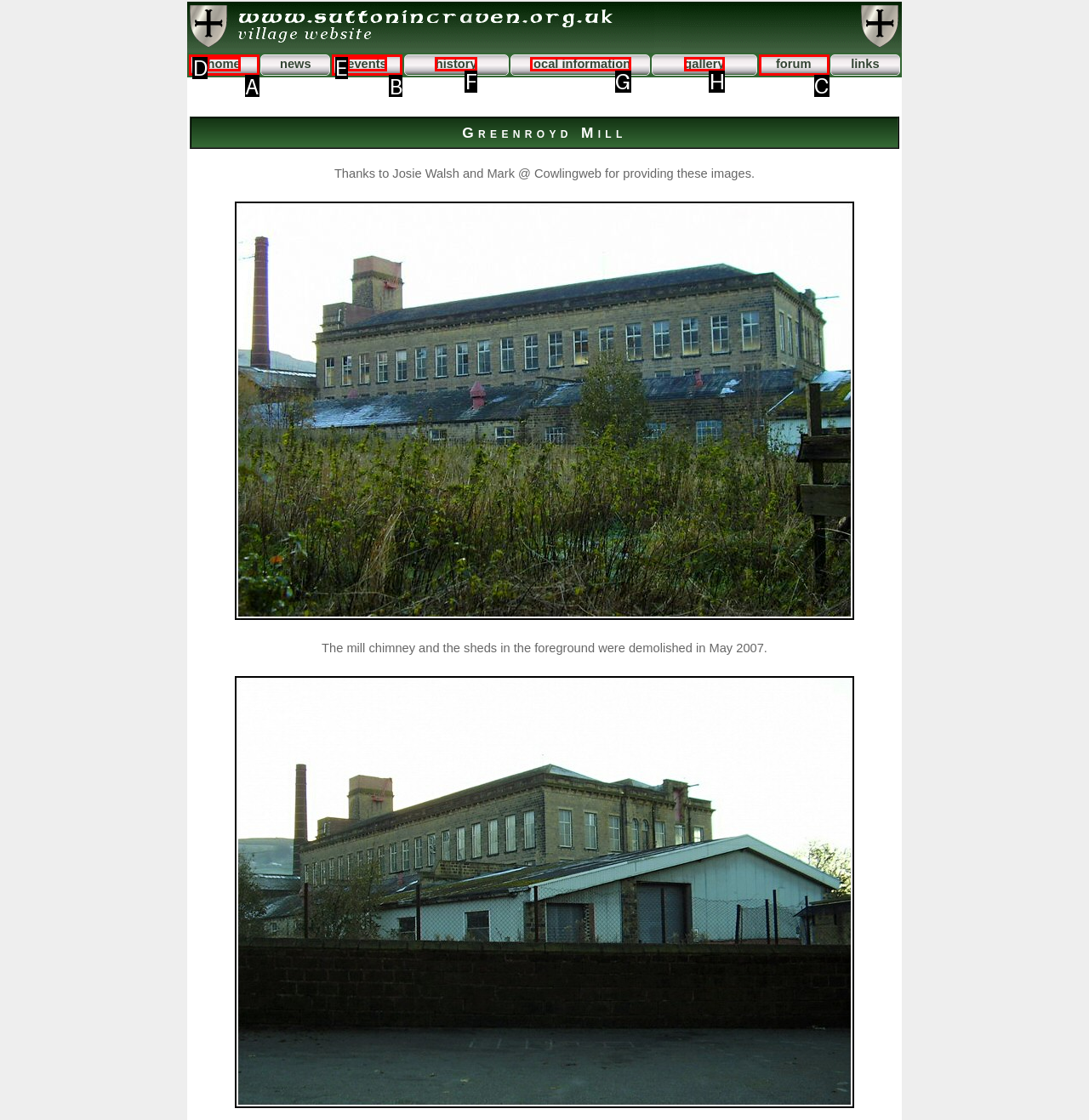Determine the appropriate lettered choice for the task: visit forum. Reply with the correct letter.

C